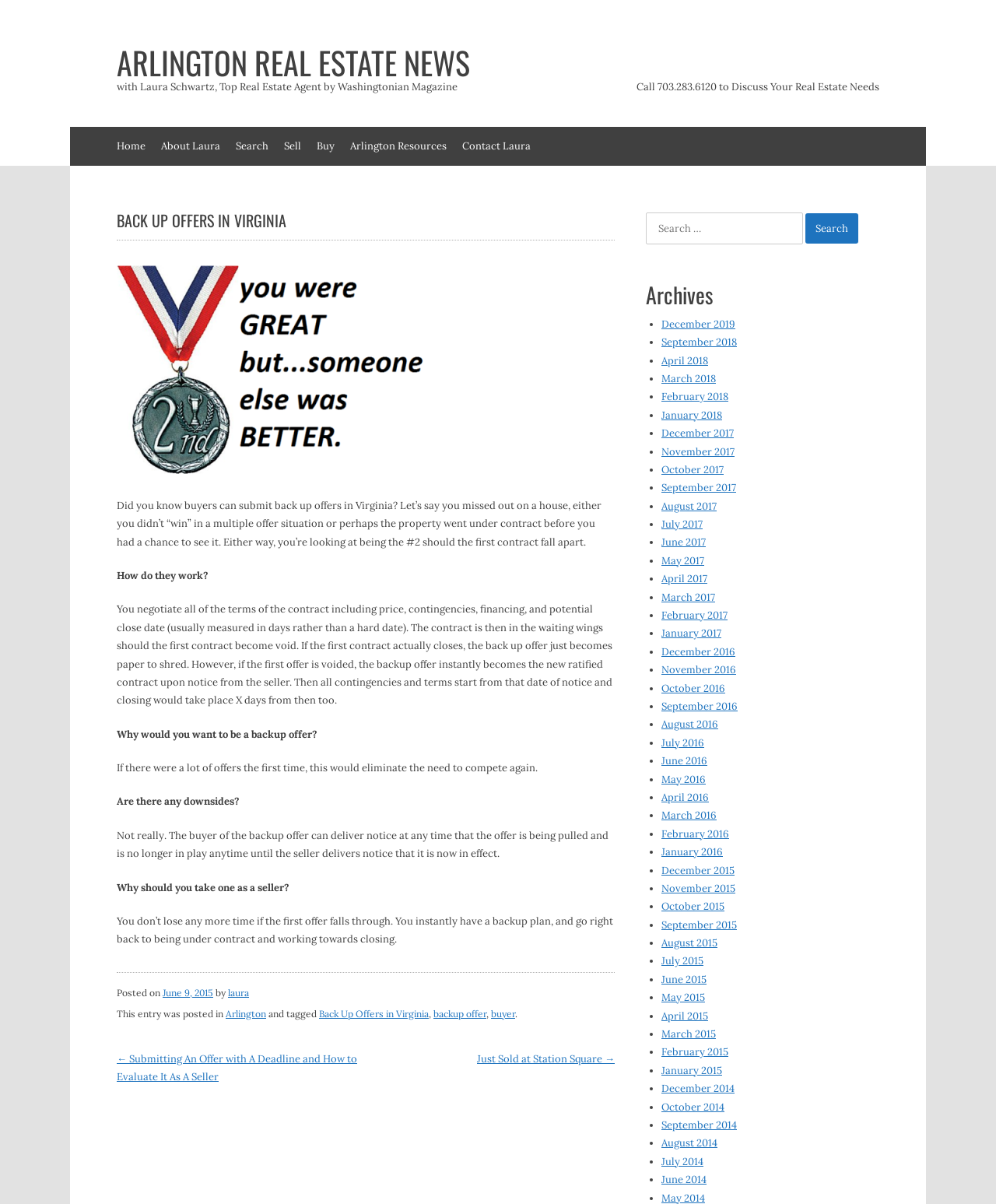Please identify the bounding box coordinates of the area that needs to be clicked to fulfill the following instruction: "Check the 'Archives'."

[0.648, 0.229, 0.883, 0.262]